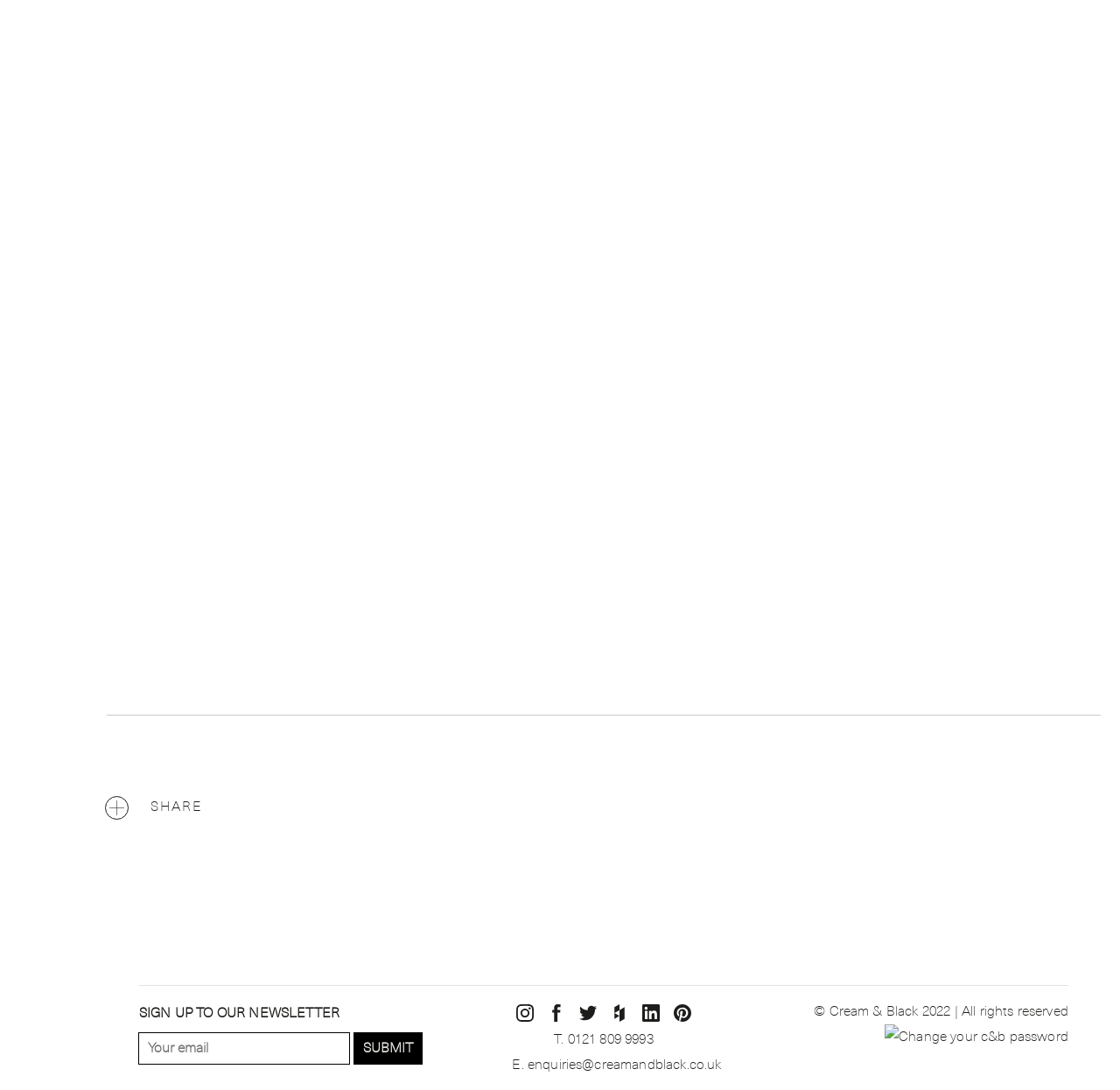Using the elements shown in the image, answer the question comprehensively: What is the purpose of the textbox?

The textbox is located below the 'SIGN UP TO OUR NEWSLETTER' text, and it has a placeholder 'Your email'. This suggests that the purpose of the textbox is to enter an email address, likely to sign up for a newsletter.